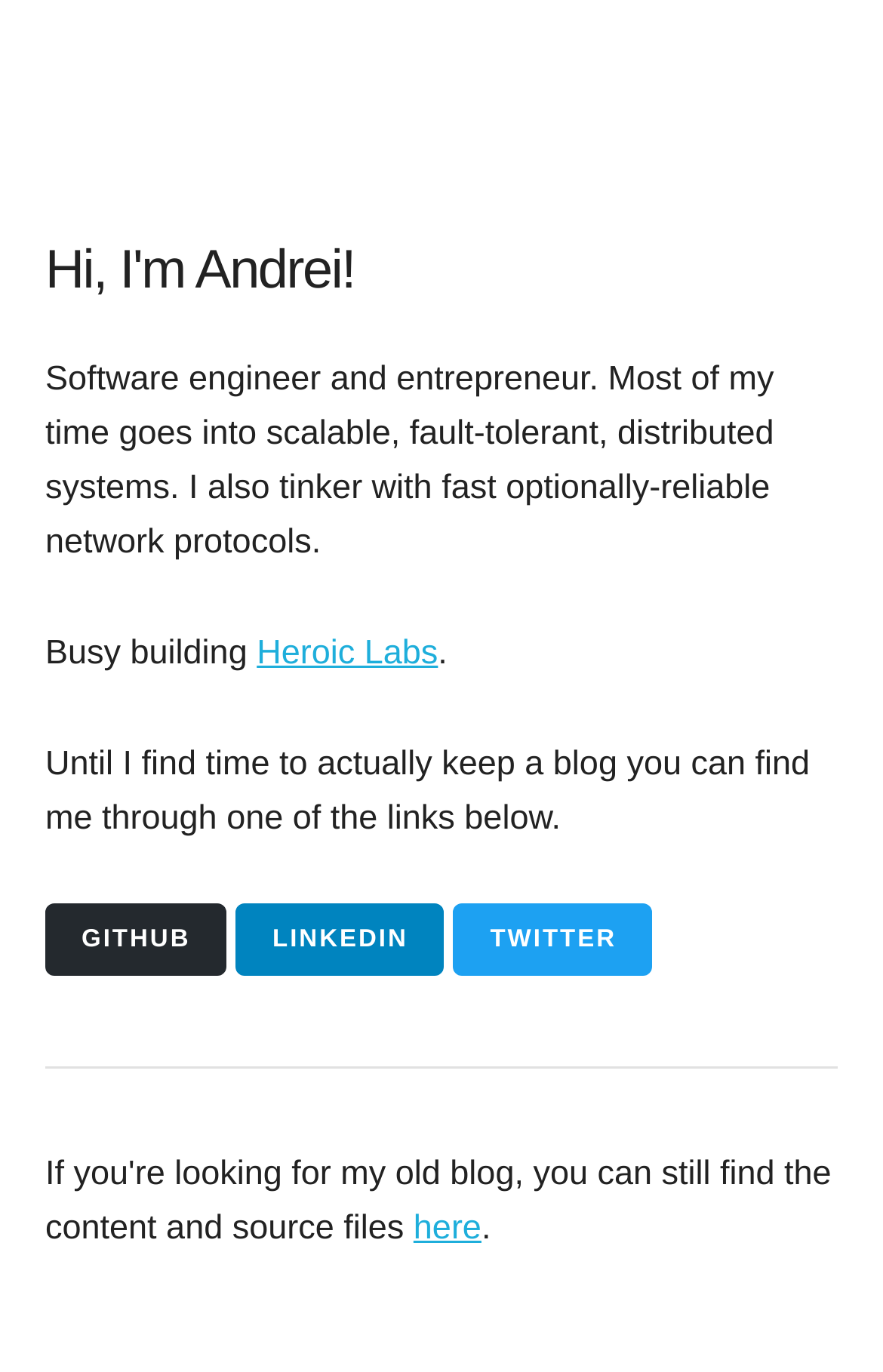Using the information in the image, could you please answer the following question in detail:
What is the name of the company Andrei is building?

According to the link element, Andrei is 'Busy building Heroic Labs', so the name of the company he is building is Heroic Labs.